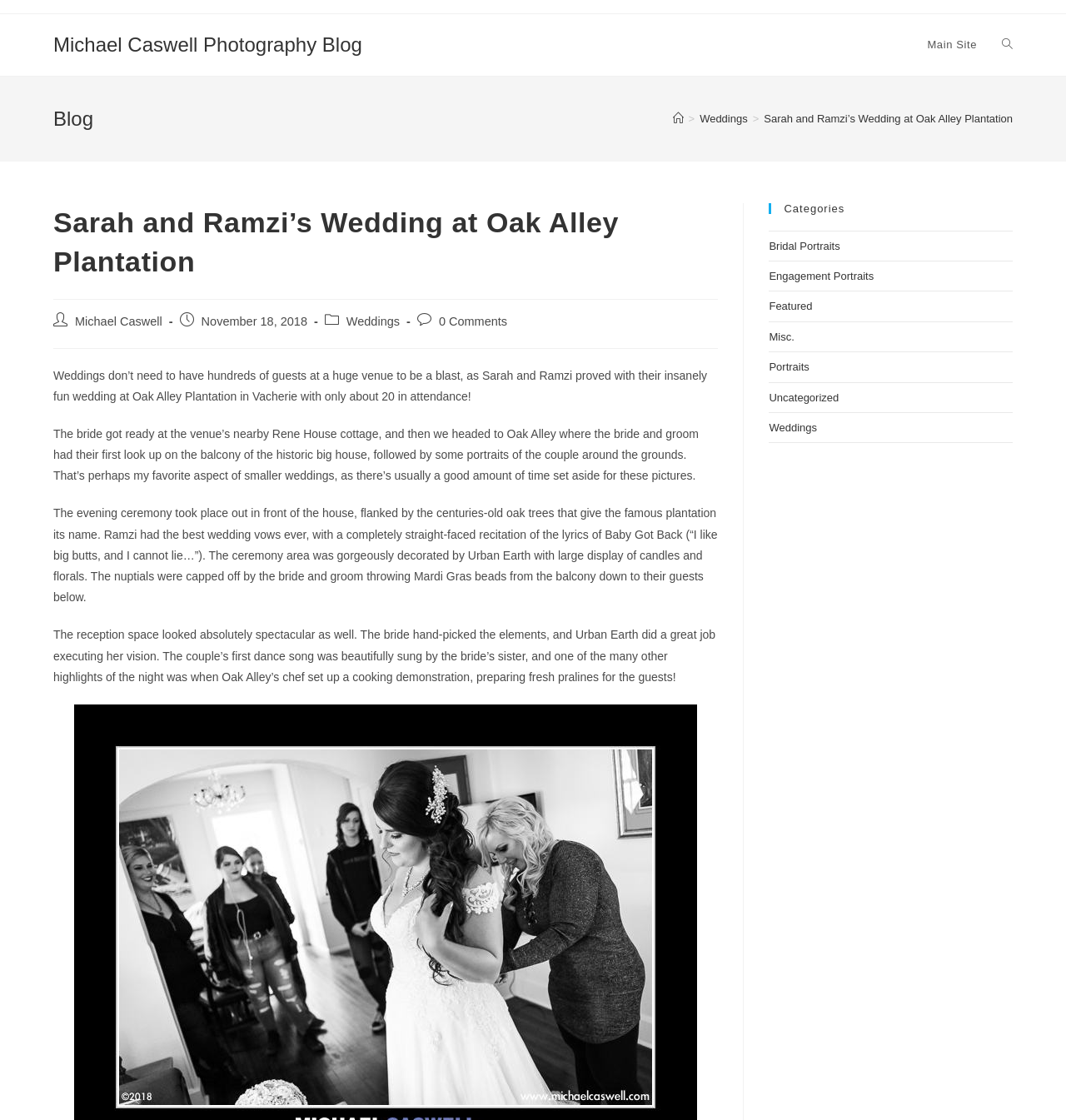Please locate the bounding box coordinates of the element that needs to be clicked to achieve the following instruction: "search the website". The coordinates should be four float numbers between 0 and 1, i.e., [left, top, right, bottom].

[0.928, 0.013, 0.962, 0.068]